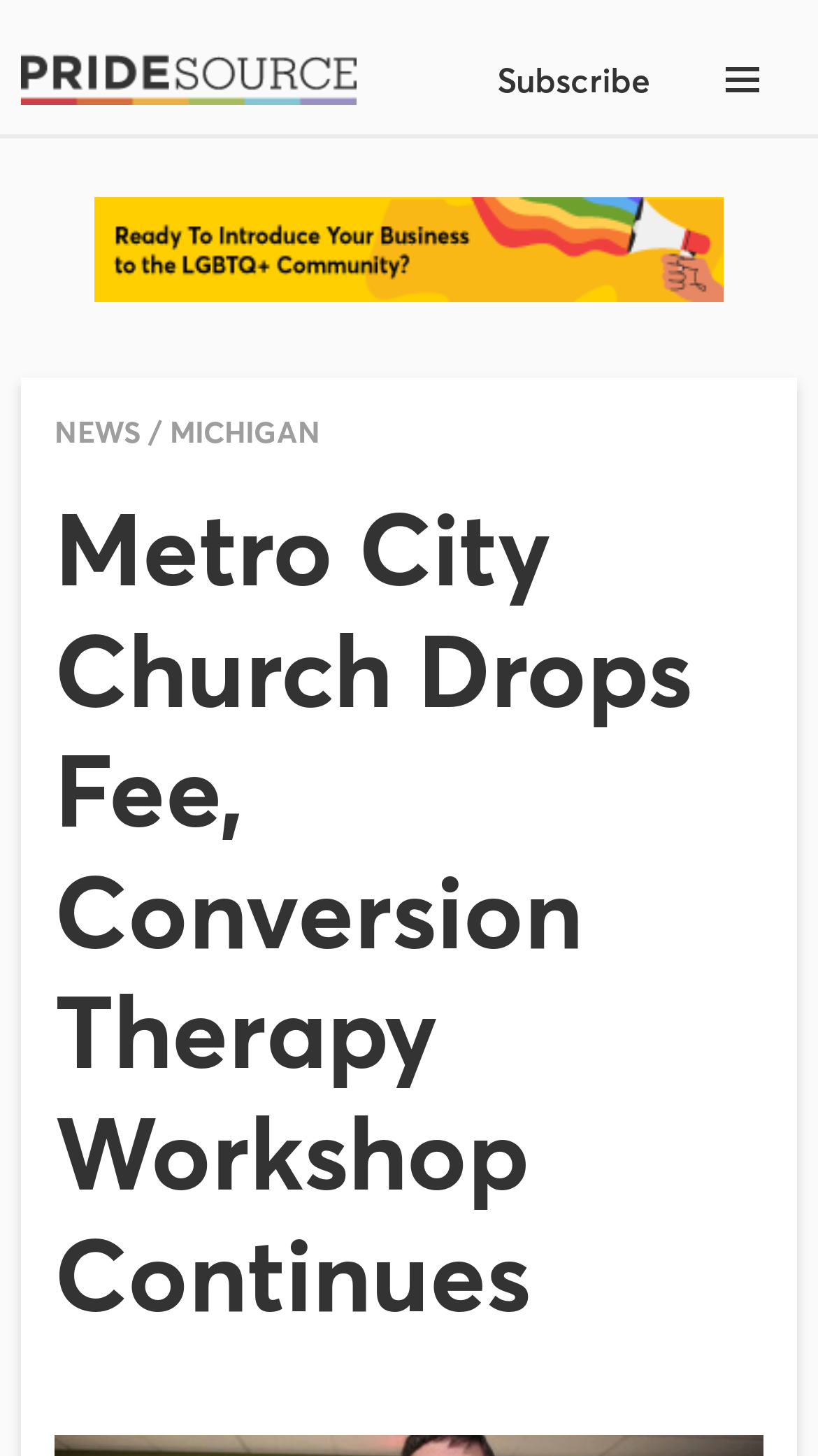What is the name of the church mentioned?
Please provide a comprehensive answer based on the information in the image.

The name of the church is mentioned in the main heading of the webpage, which is 'Metro City Church Drops Fee, Conversion Therapy Workshop Continues'.